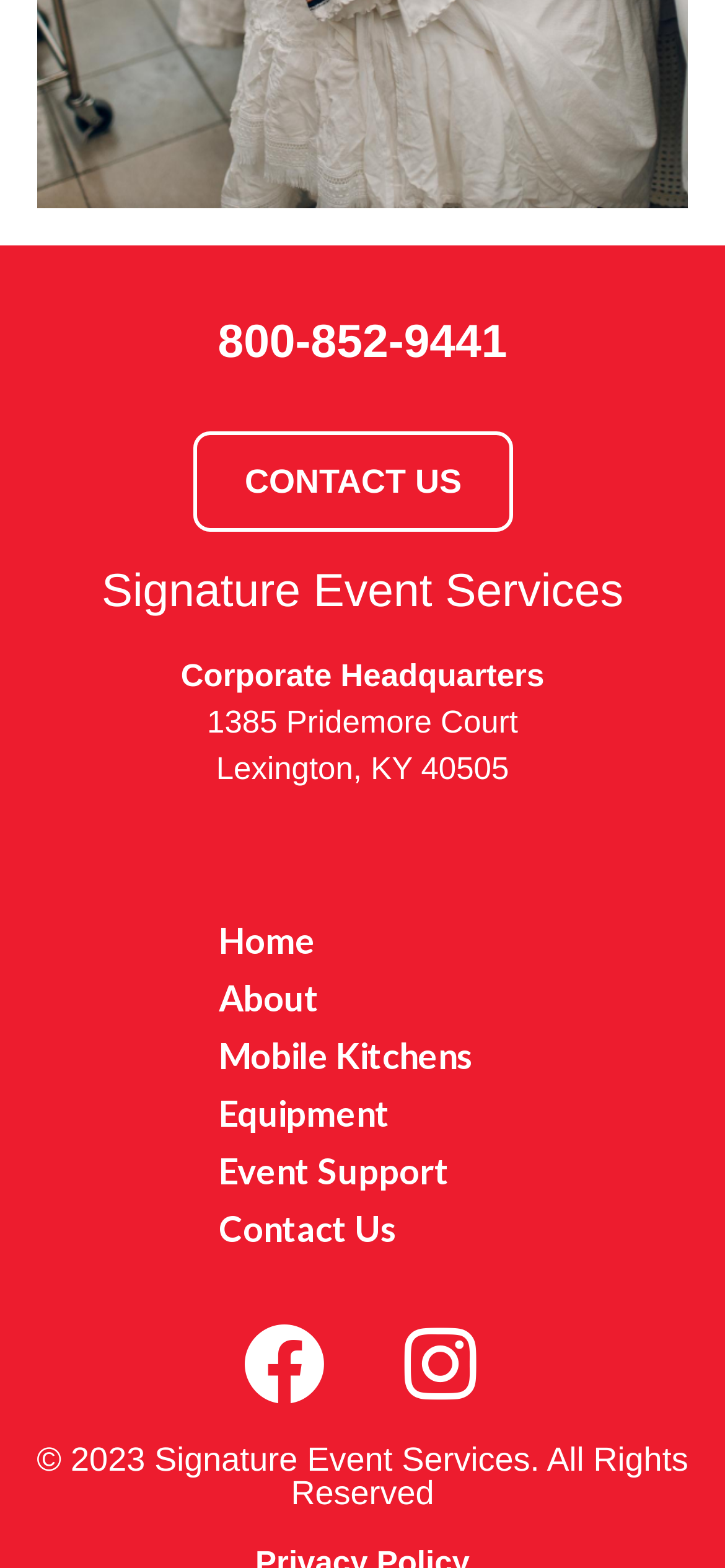What is the name of the company?
Deliver a detailed and extensive answer to the question.

The name of the company can be found at the top of the webpage, inside a heading element. It is 'Signature Event Services'.